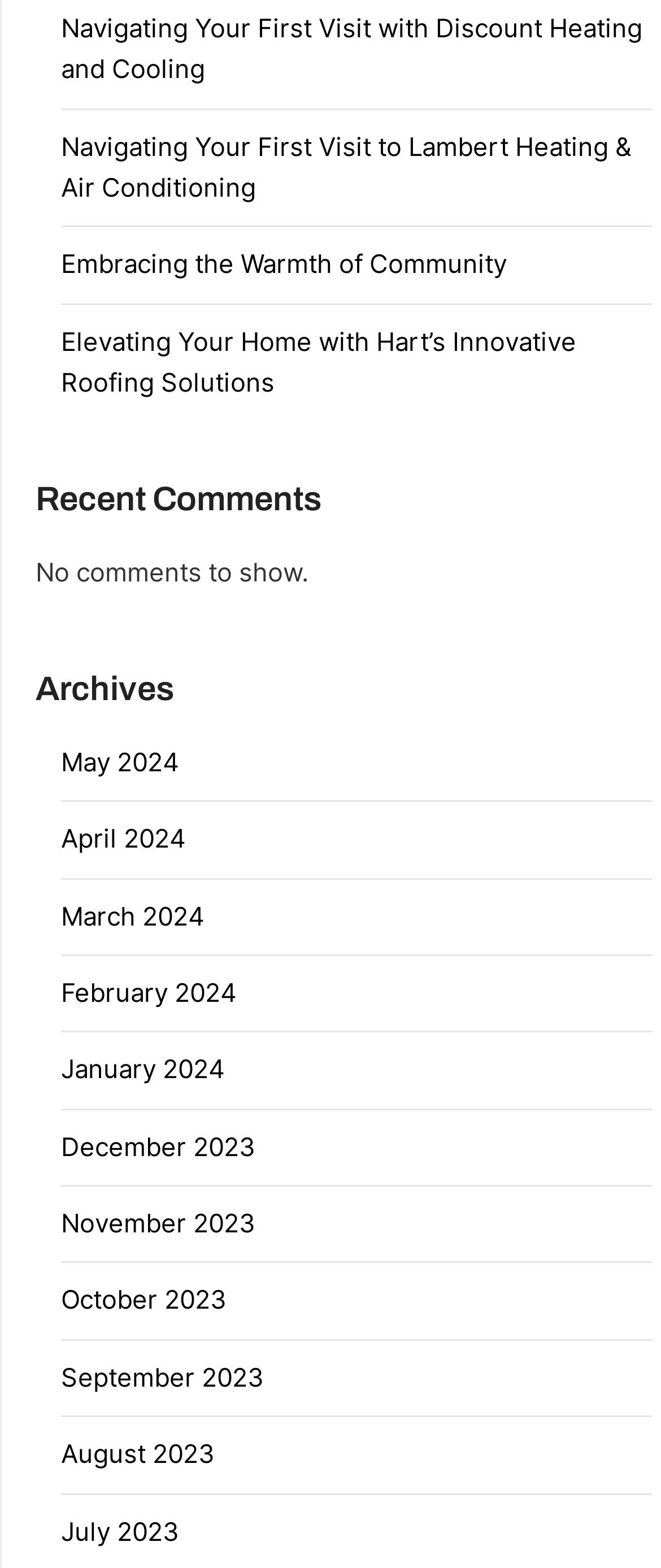What is the text of the StaticText element?
Using the image provided, answer with just one word or phrase.

No comments to show.